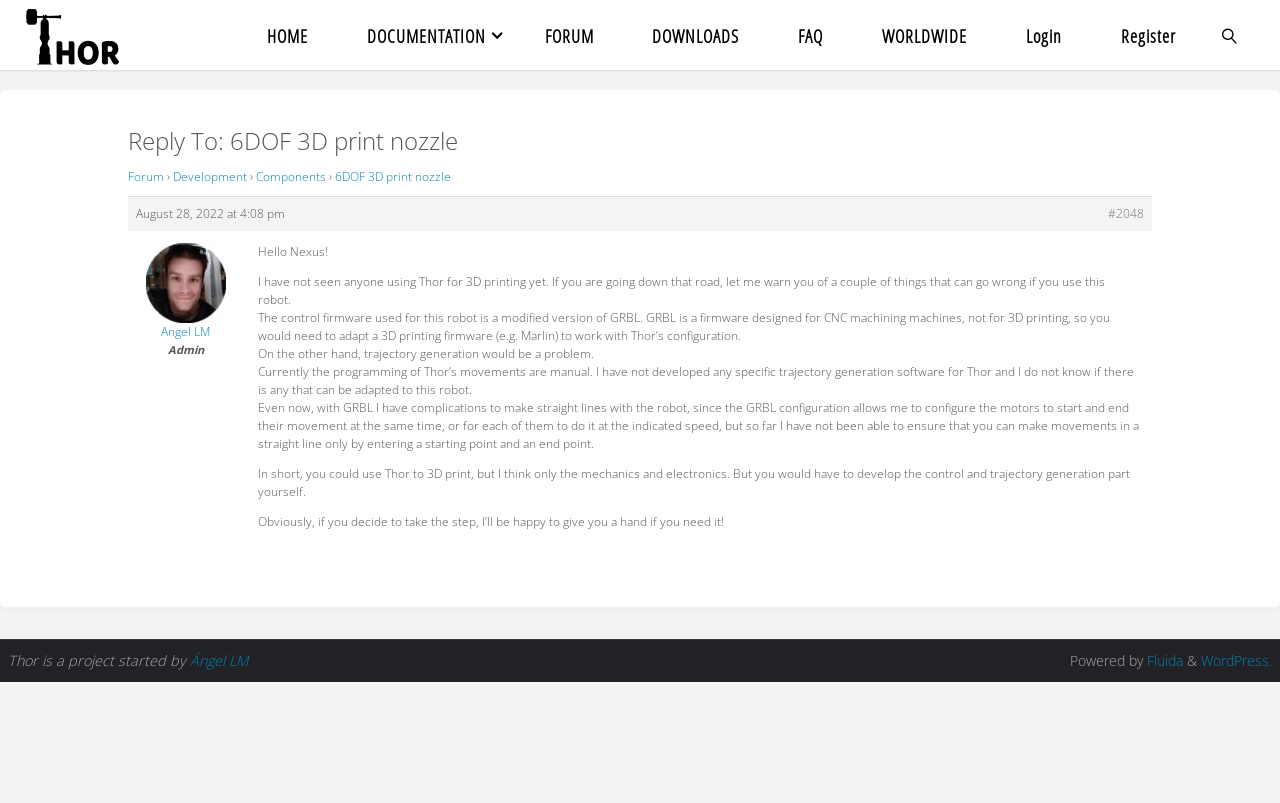Locate the bounding box coordinates of the element you need to click to accomplish the task described by this instruction: "Click on the 'Forum' link".

[0.1, 0.21, 0.128, 0.231]